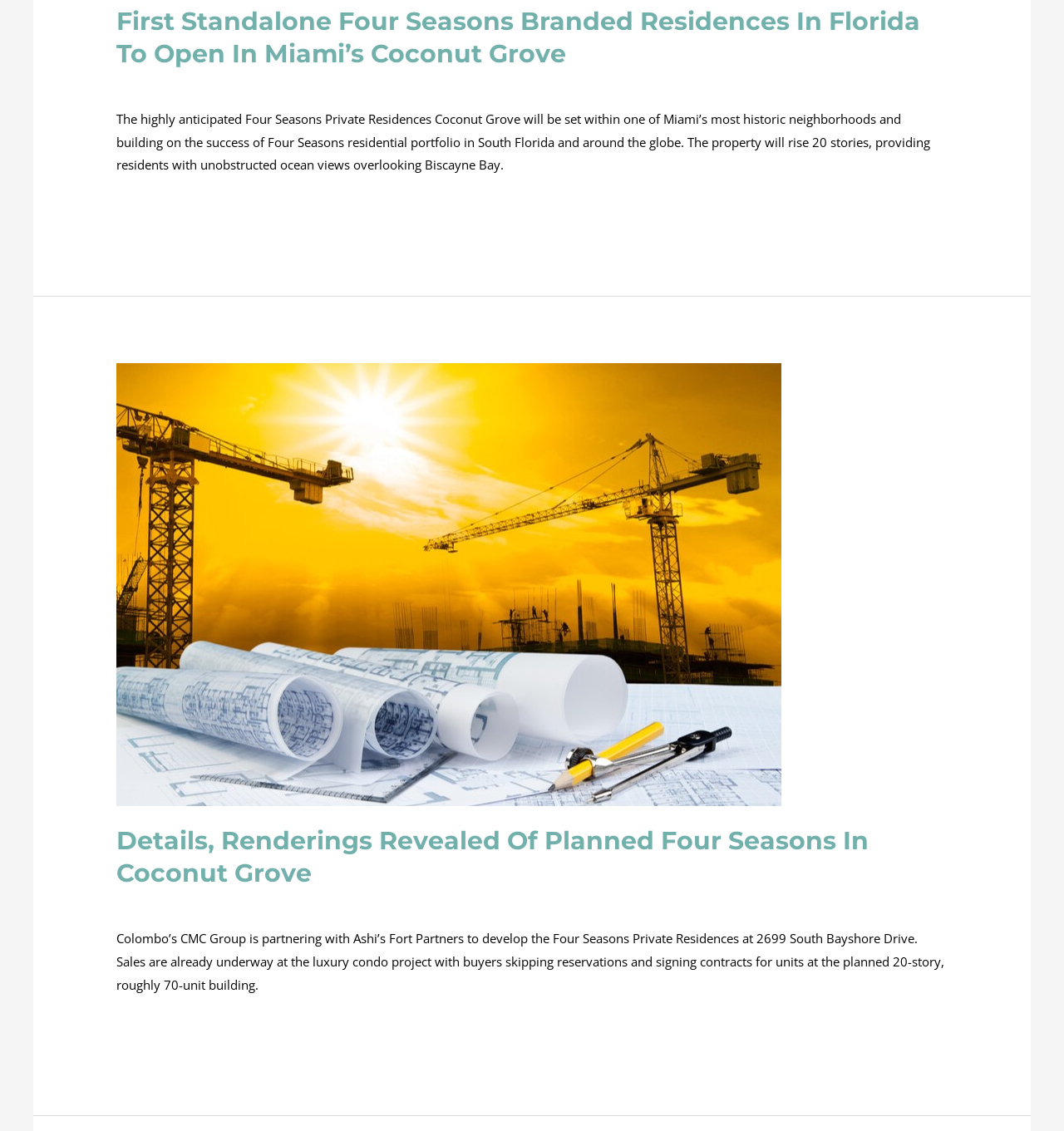Determine the bounding box coordinates for the area that needs to be clicked to fulfill this task: "View article about Details, Renderings Revealed Of Planned Four Seasons In Coconut Grove". The coordinates must be given as four float numbers between 0 and 1, i.e., [left, top, right, bottom].

[0.109, 0.73, 0.816, 0.786]